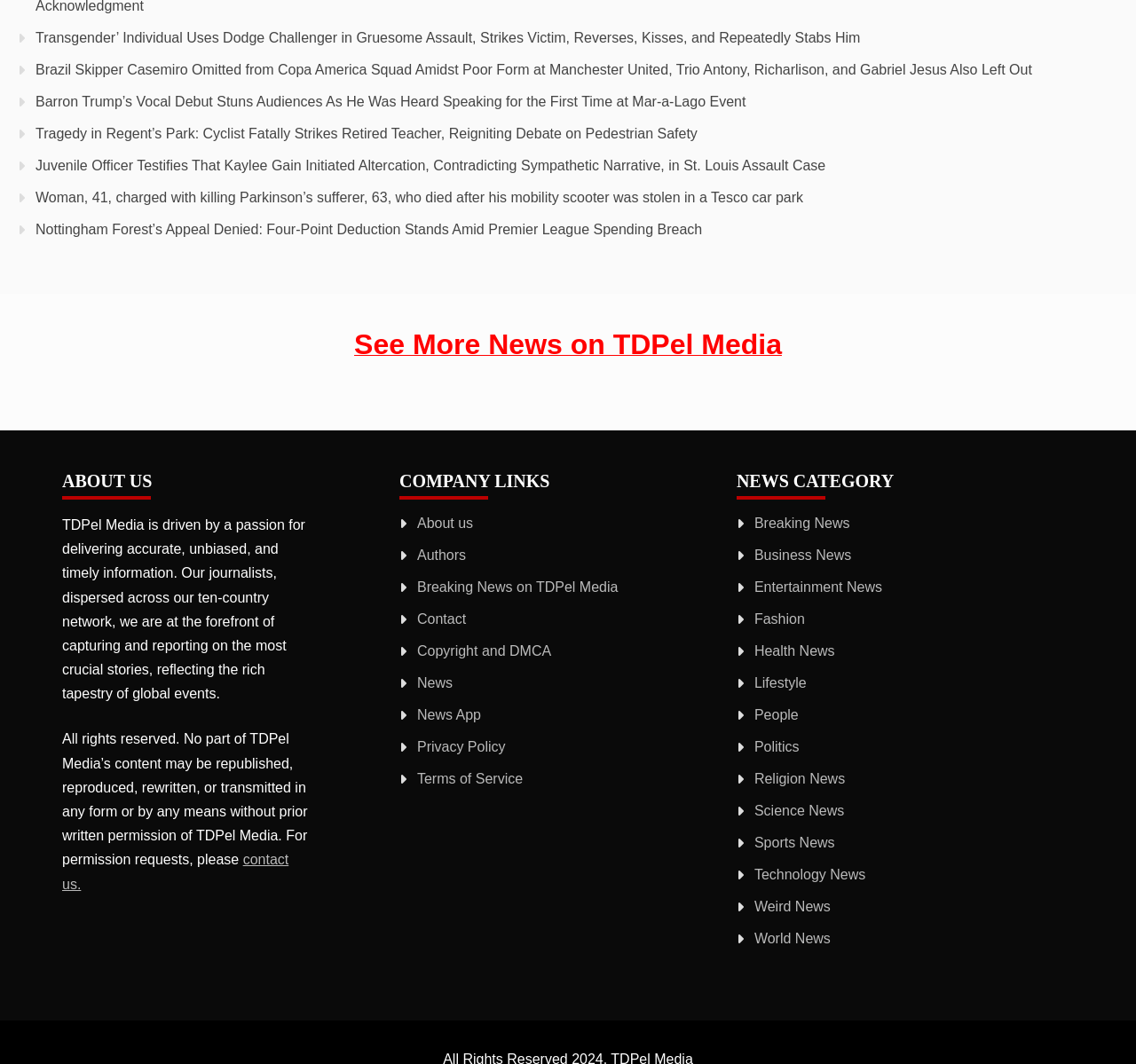How can users contact TDPel Media?
Based on the visual information, provide a detailed and comprehensive answer.

By examining the 'COMPANY LINKS' section, I can see that there is a 'Contact' link available. This suggests that users can contact TDPel Media through this link, which may lead to a contact form or email address.